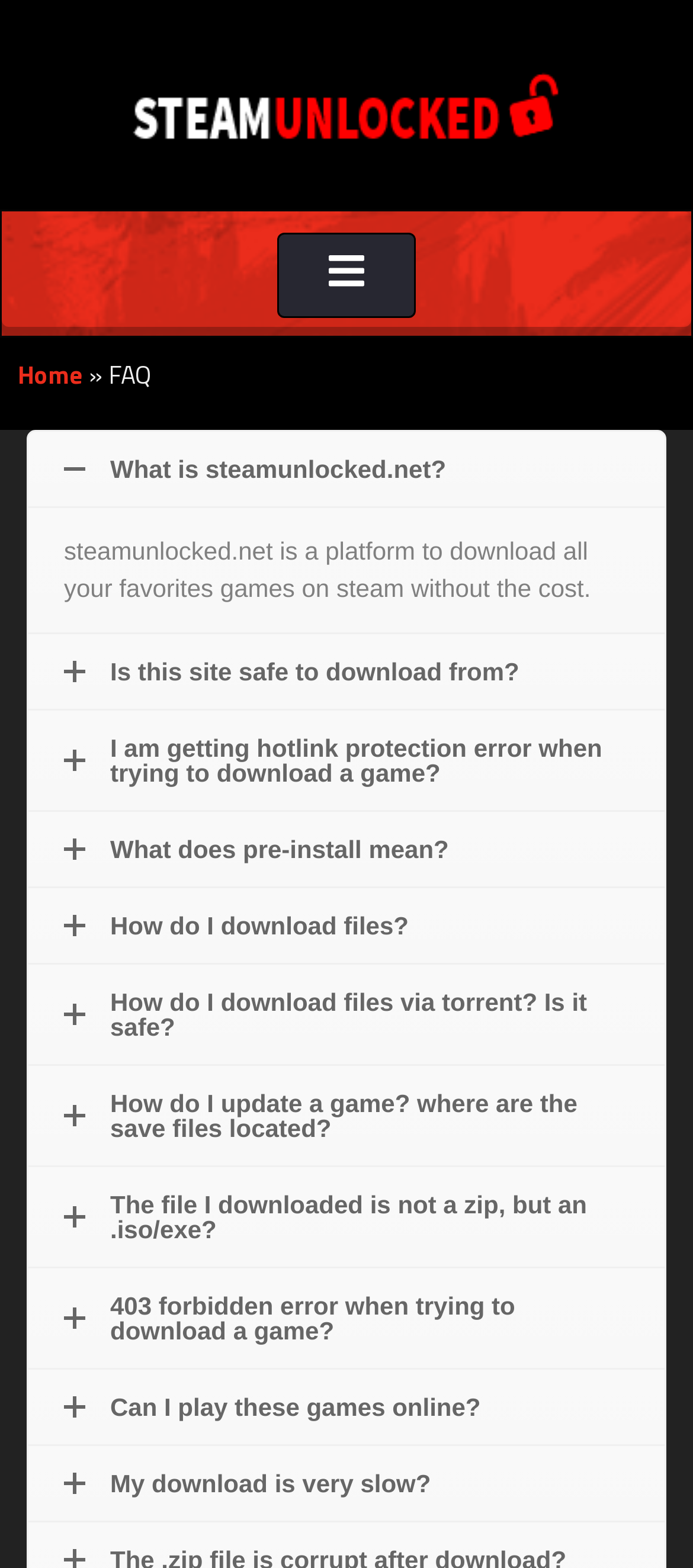Can I play downloaded games online?
Please describe in detail the information shown in the image to answer the question.

The webpage does not provide a direct answer to this question, but it does have a FAQ section that addresses the question 'Can I play these games online?' which may provide more information.